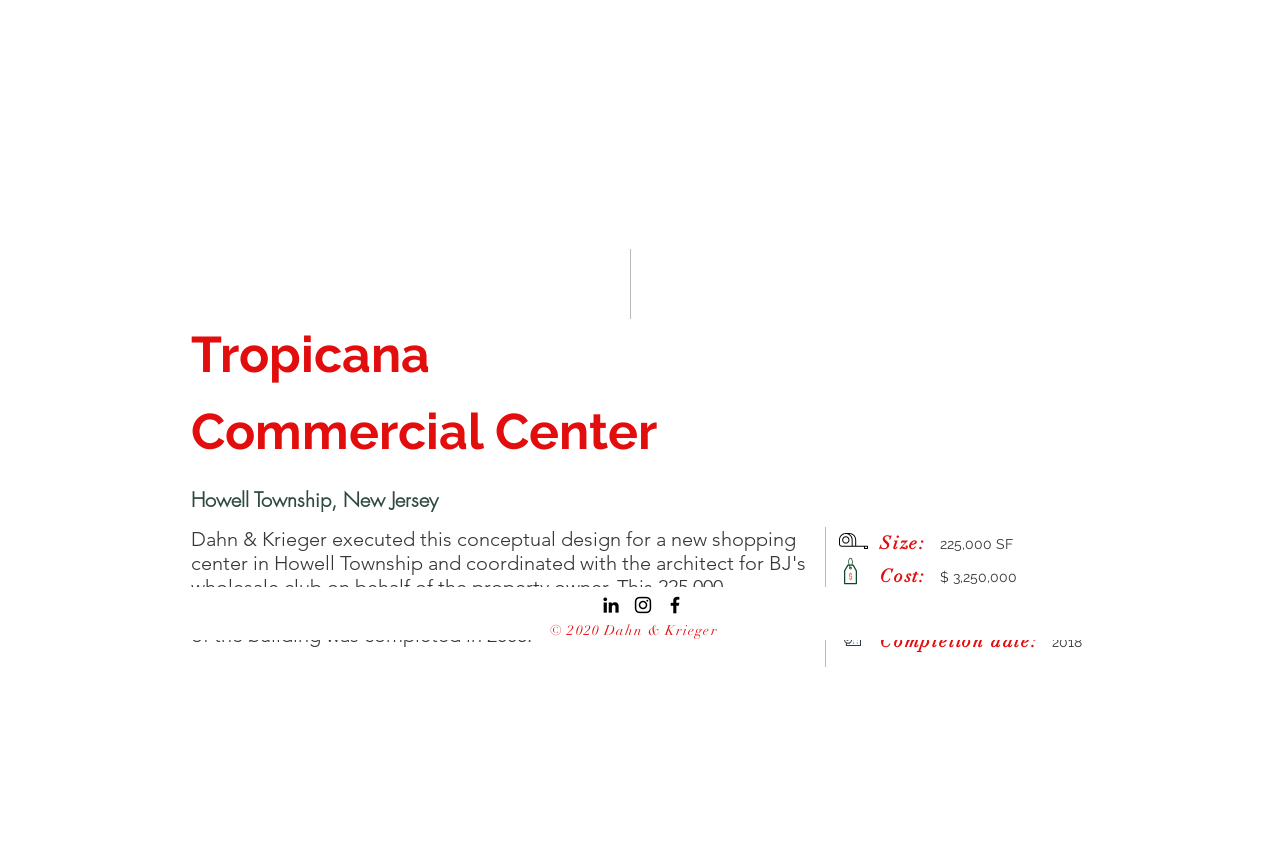Please find the bounding box coordinates (top-left x, top-left y, bottom-right x, bottom-right y) in the screenshot for the UI element described as follows: aria-label="Black Facebook Icon"

[0.519, 0.686, 0.536, 0.711]